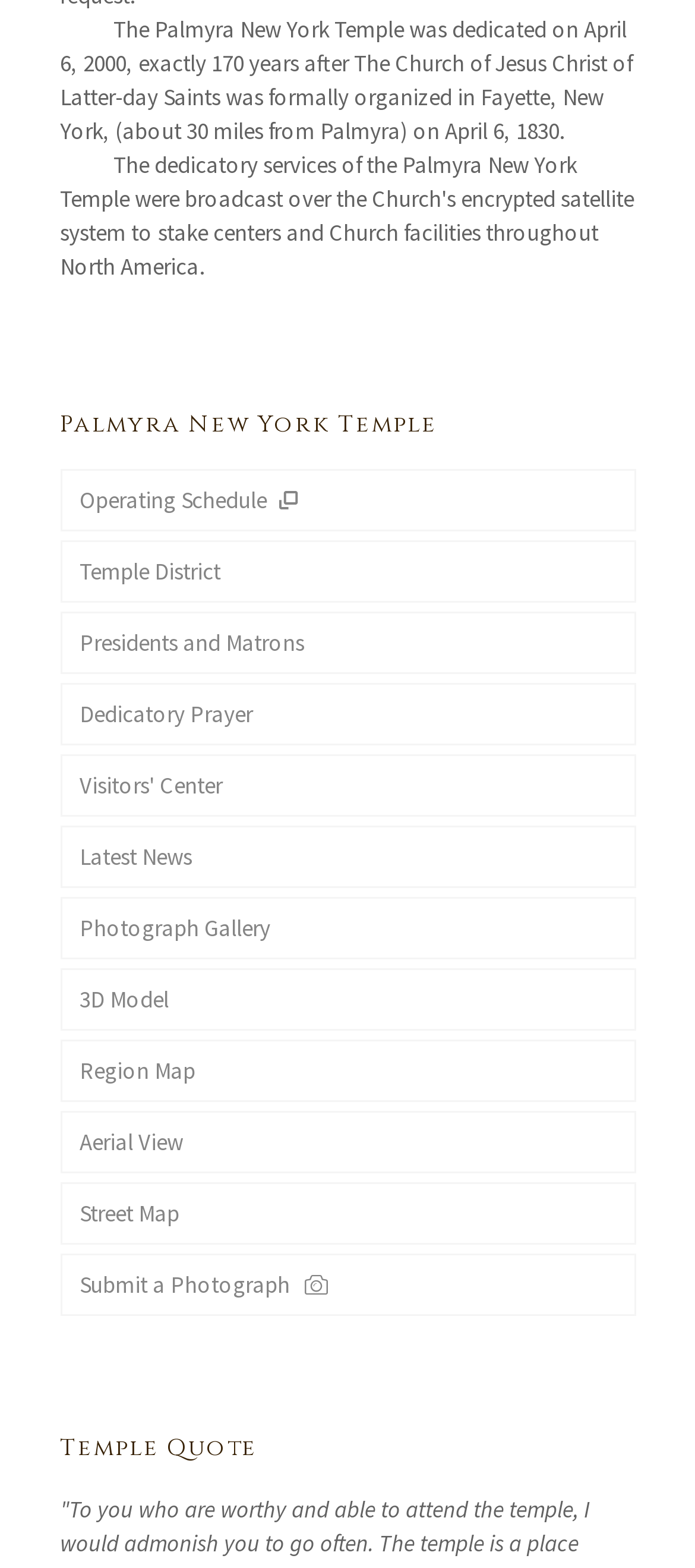Identify the bounding box coordinates for the UI element that matches this description: "Palmyra New York Temple".

[0.086, 0.261, 0.629, 0.281]